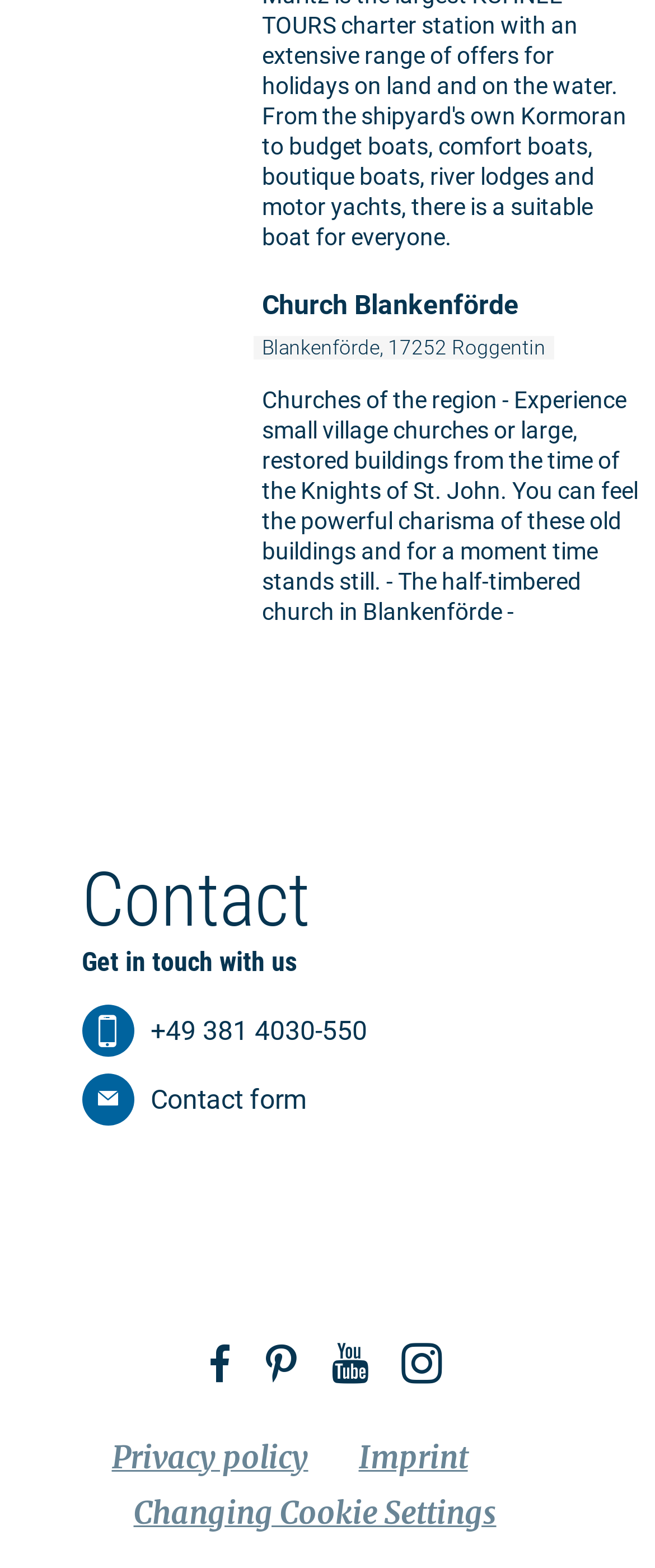Analyze the image and provide a detailed answer to the question: How many links are there in the contact section?

There are three links in the contact section, namely 'Get in touch with us', '+49 381 4030-550', and 'Contact form'.